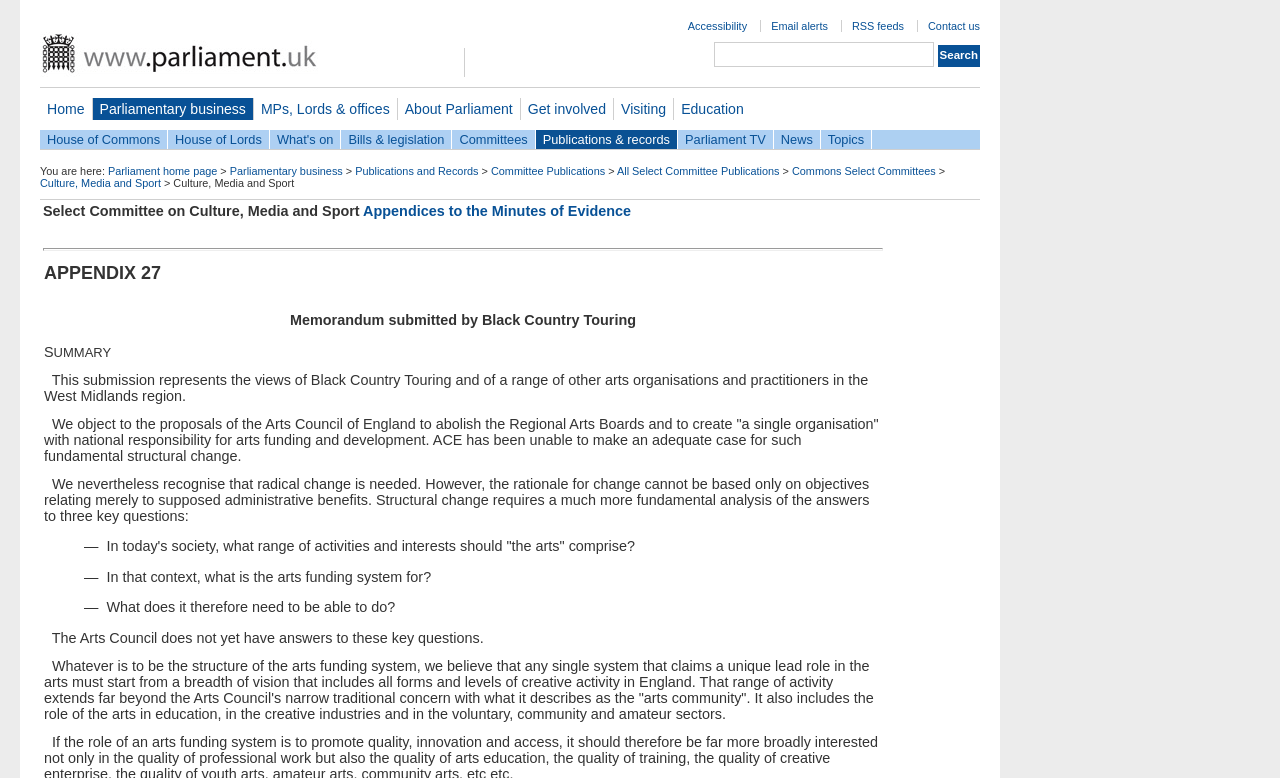Please specify the bounding box coordinates of the area that should be clicked to accomplish the following instruction: "Search for something". The coordinates should consist of four float numbers between 0 and 1, i.e., [left, top, right, bottom].

[0.558, 0.054, 0.73, 0.086]